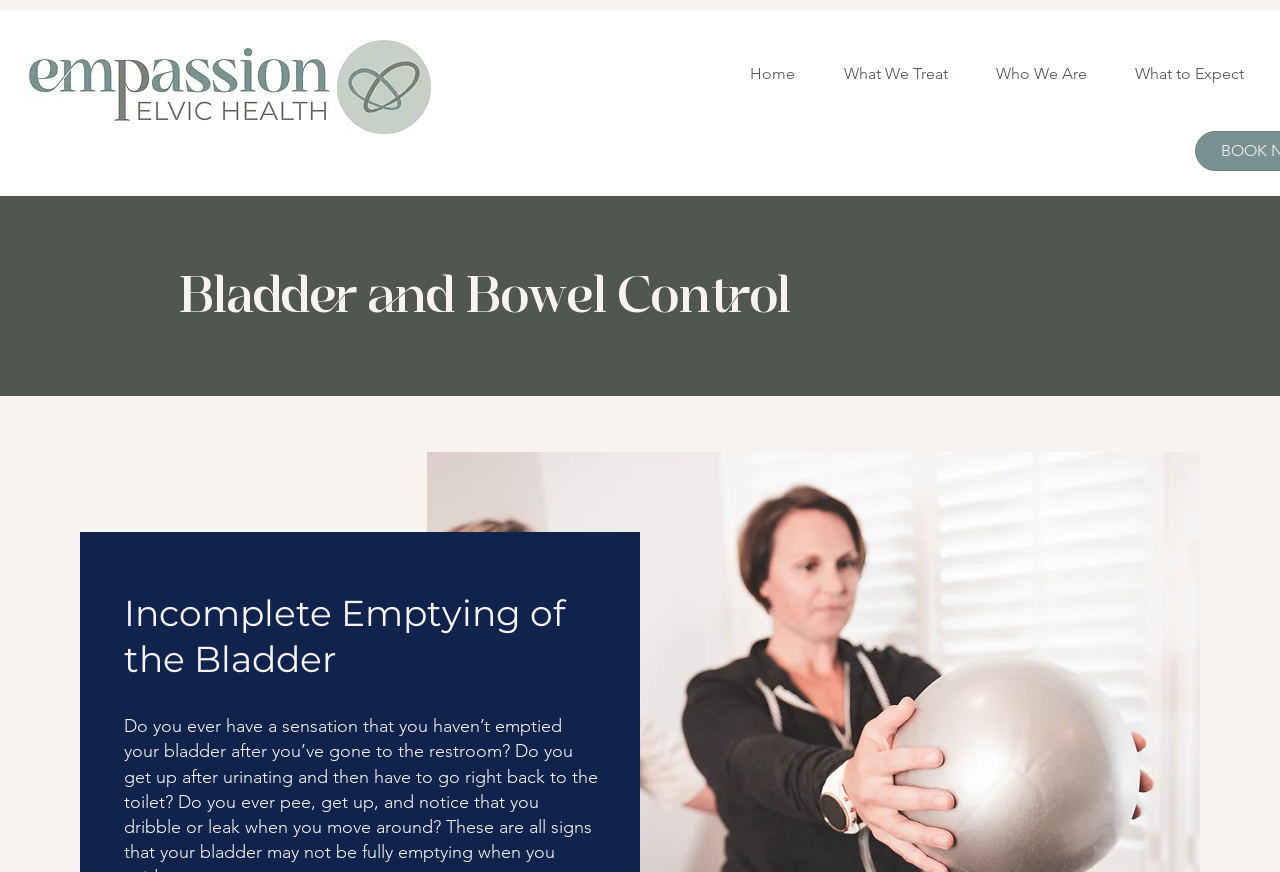Identify the bounding box for the UI element specified in this description: "Who We Are". The coordinates must be four float numbers between 0 and 1, formatted as [left, top, right, bottom].

[0.759, 0.046, 0.868, 0.103]